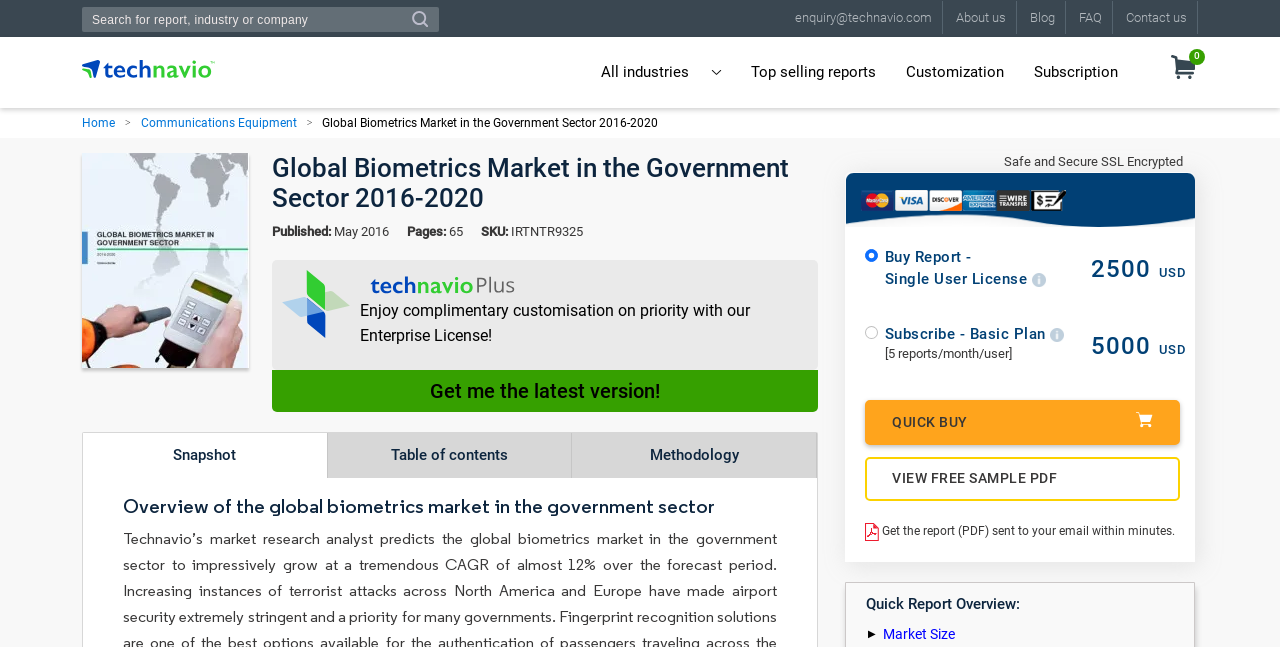Given the element description enquiry@technavio.com, predict the bounding box coordinates for the UI element in the webpage screenshot. The format should be (top-left x, top-left y, bottom-right x, bottom-right y), and the values should be between 0 and 1.

[0.613, 0.002, 0.737, 0.053]